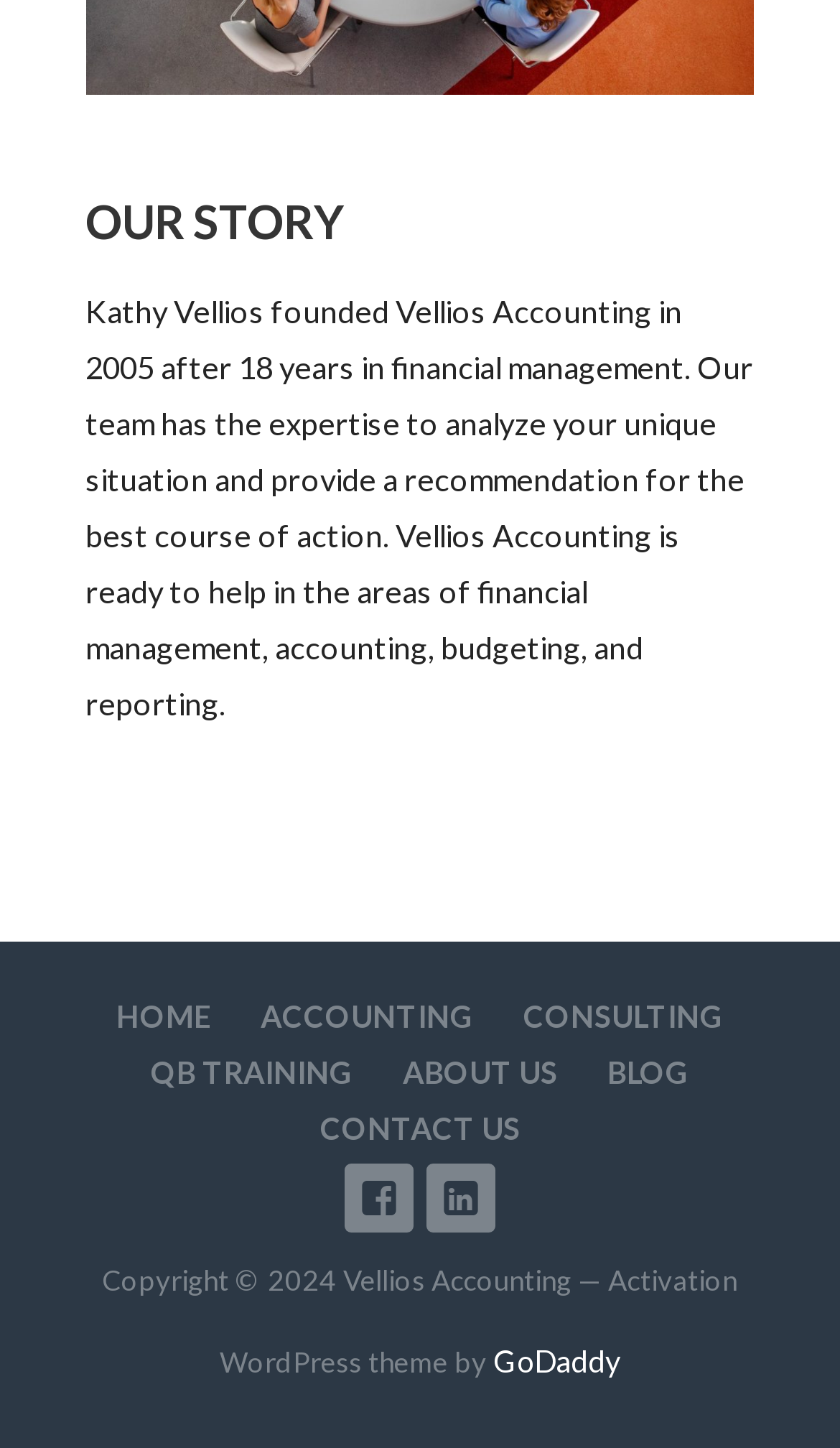Find the bounding box coordinates of the clickable area required to complete the following action: "Check Royal Enfield Guerrilla 450 news".

None